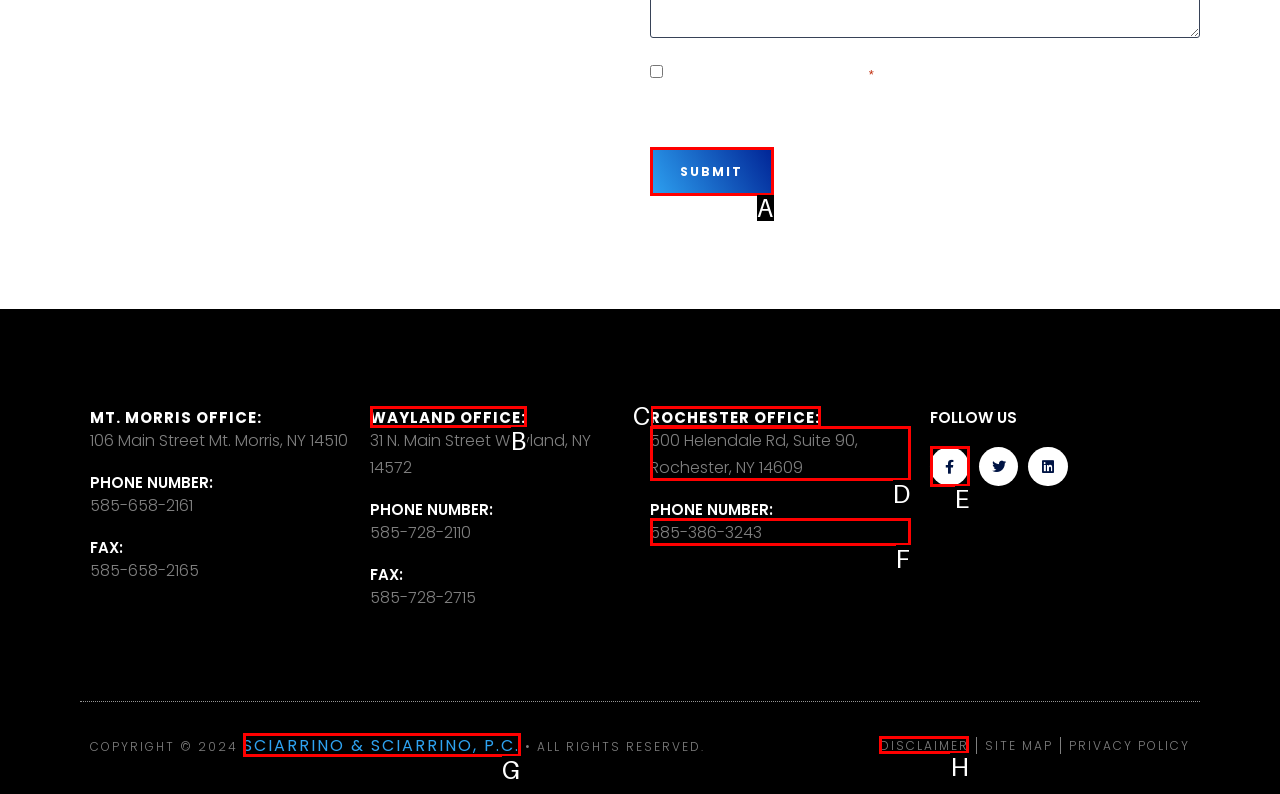Determine which HTML element I should select to execute the task: Submit the form
Reply with the corresponding option's letter from the given choices directly.

A